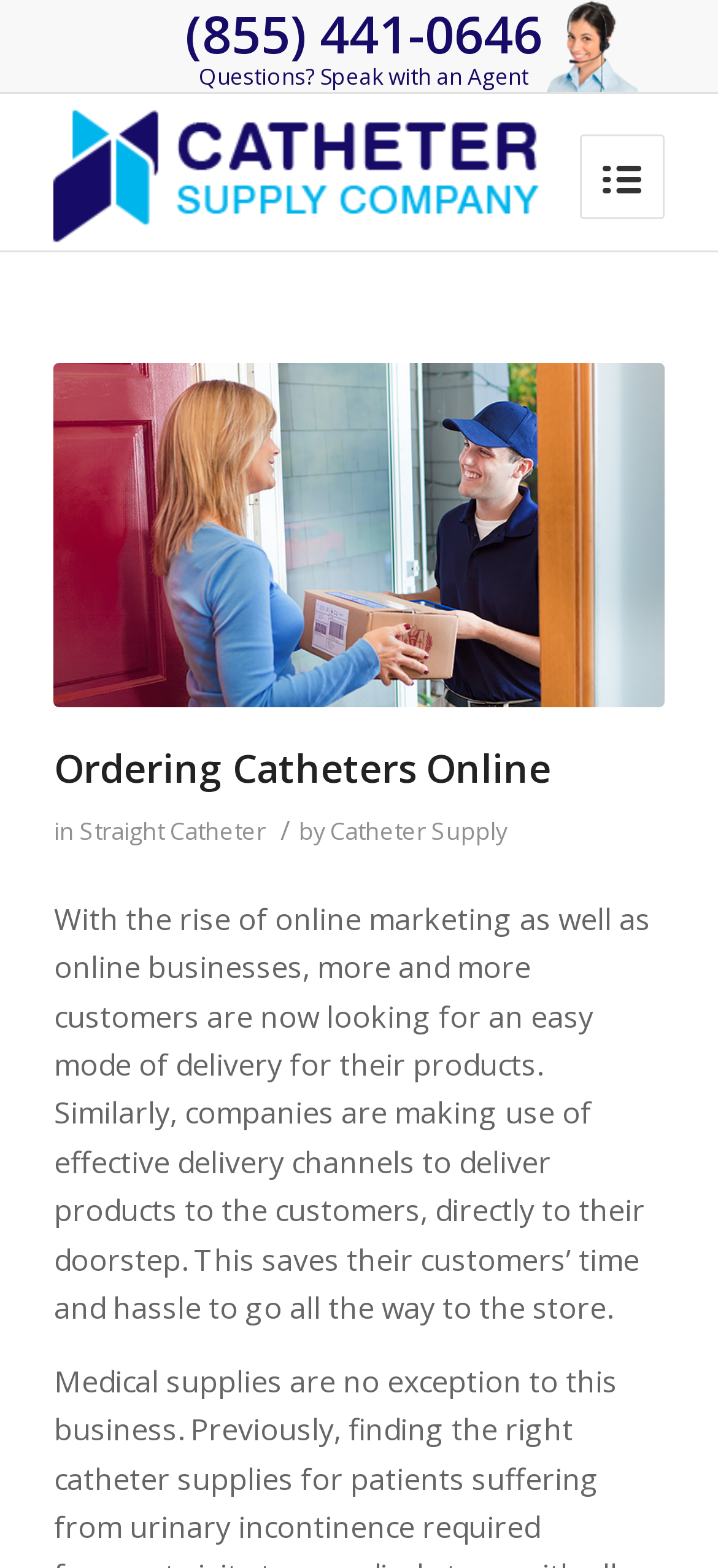Please give a concise answer to this question using a single word or phrase: 
What is the main topic of the webpage?

Ordering Catheters Online